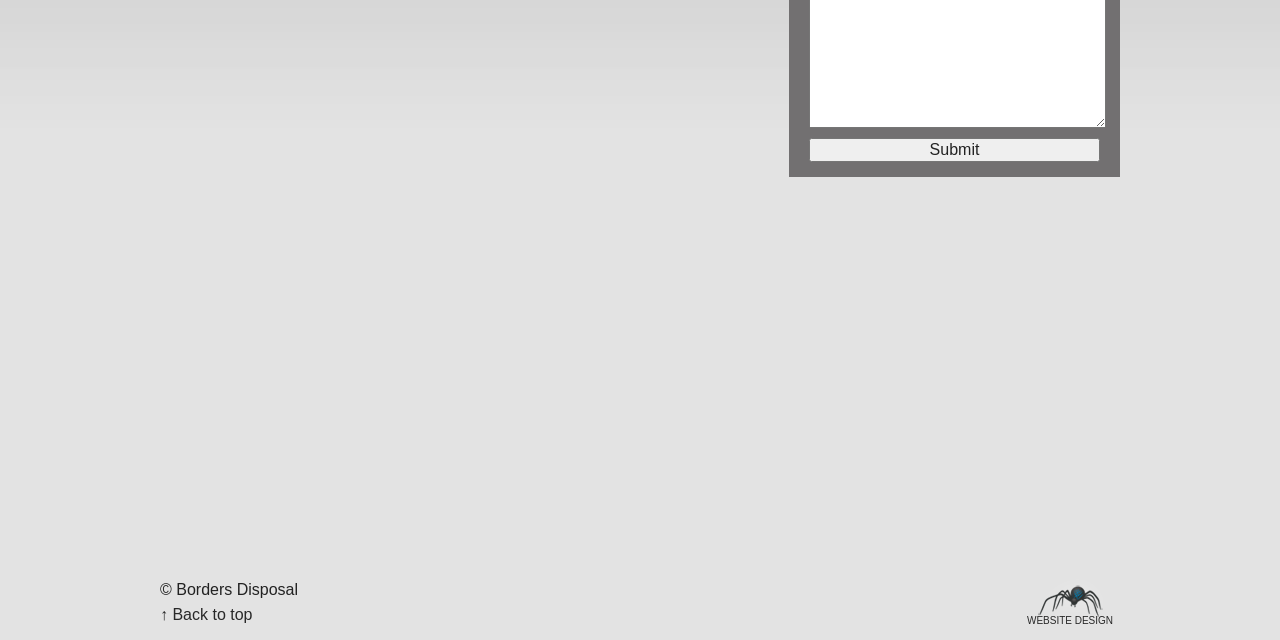Predict the bounding box coordinates for the UI element described as: "value="Submit"". The coordinates should be four float numbers between 0 and 1, presented as [left, top, right, bottom].

[0.632, 0.216, 0.859, 0.253]